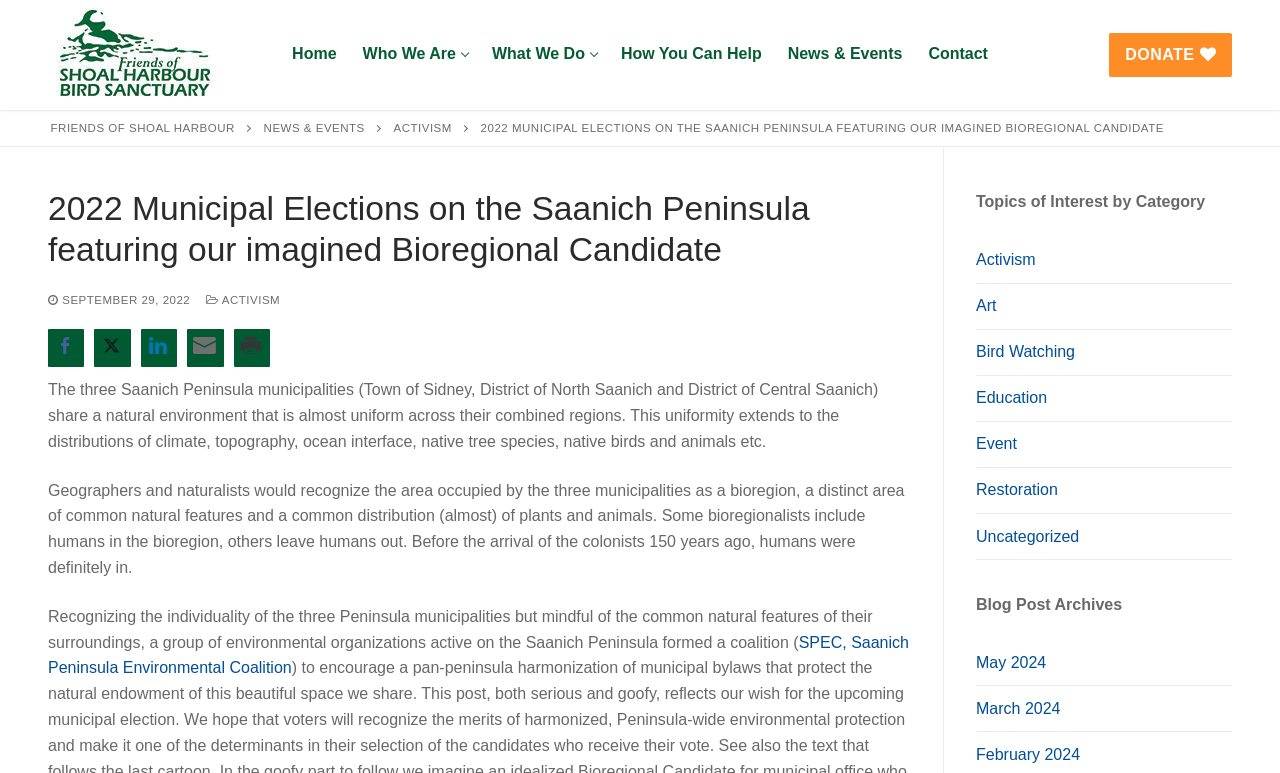What is the topic of the 2022 municipal elections?
Please respond to the question with a detailed and well-explained answer.

The question is asking for the topic of the 2022 municipal elections. By looking at the webpage, we can see that the heading '2022 Municipal Elections on the Saanich Peninsula featuring our imagined Bioregional Candidate' suggests that the topic of the elections is the Bioregional Candidate.